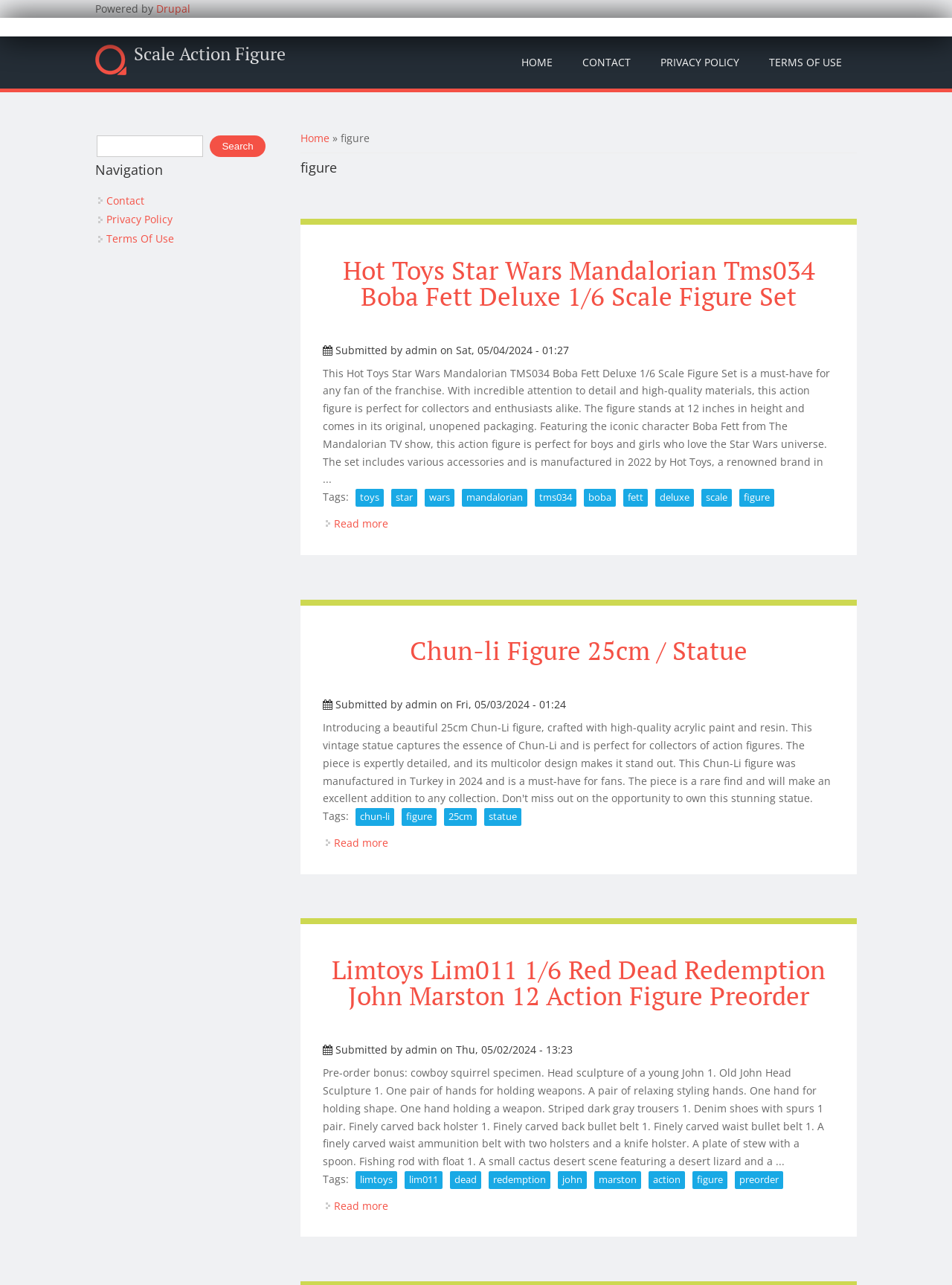Identify the bounding box coordinates of the area you need to click to perform the following instruction: "Click on the 'Home' link".

[0.1, 0.035, 0.133, 0.059]